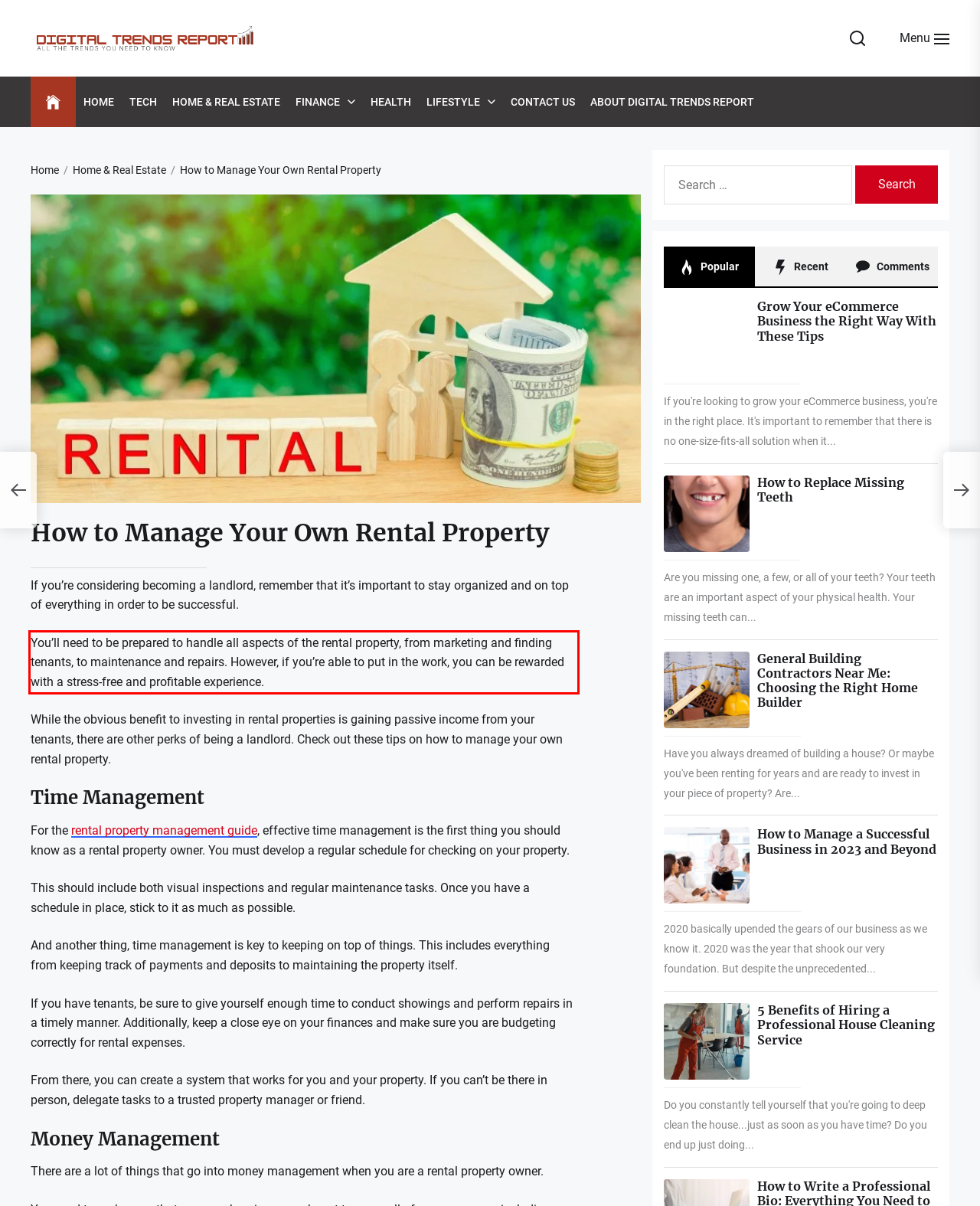Examine the screenshot of the webpage, locate the red bounding box, and perform OCR to extract the text contained within it.

You’ll need to be prepared to handle all aspects of the rental property, from marketing and finding tenants, to maintenance and repairs. However, if you’re able to put in the work, you can be rewarded with a stress-free and profitable experience.